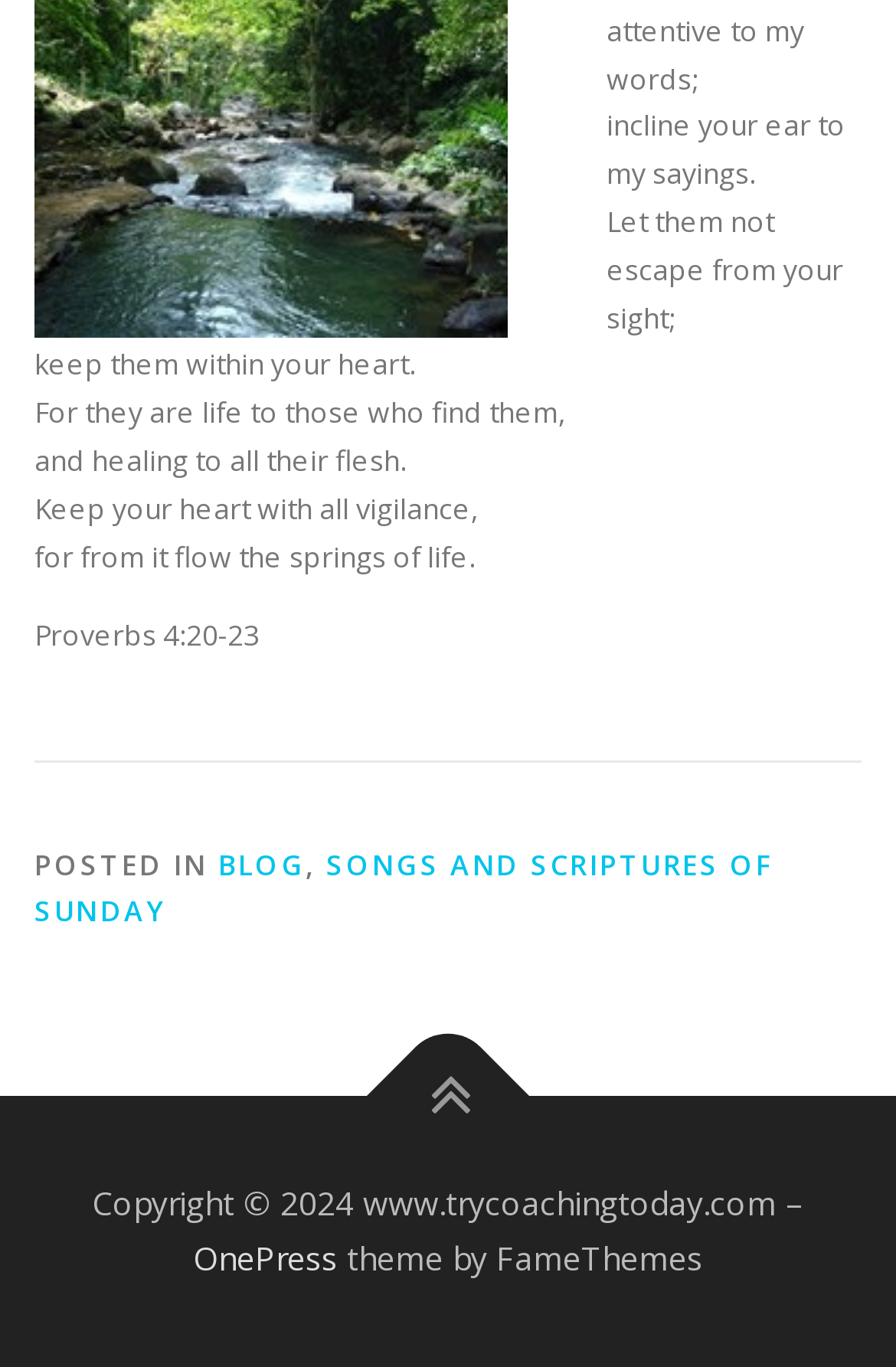For the element described, predict the bounding box coordinates as (top-left x, top-left y, bottom-right x, bottom-right y). All values should be between 0 and 1. Element description: OnePress

[0.215, 0.904, 0.377, 0.936]